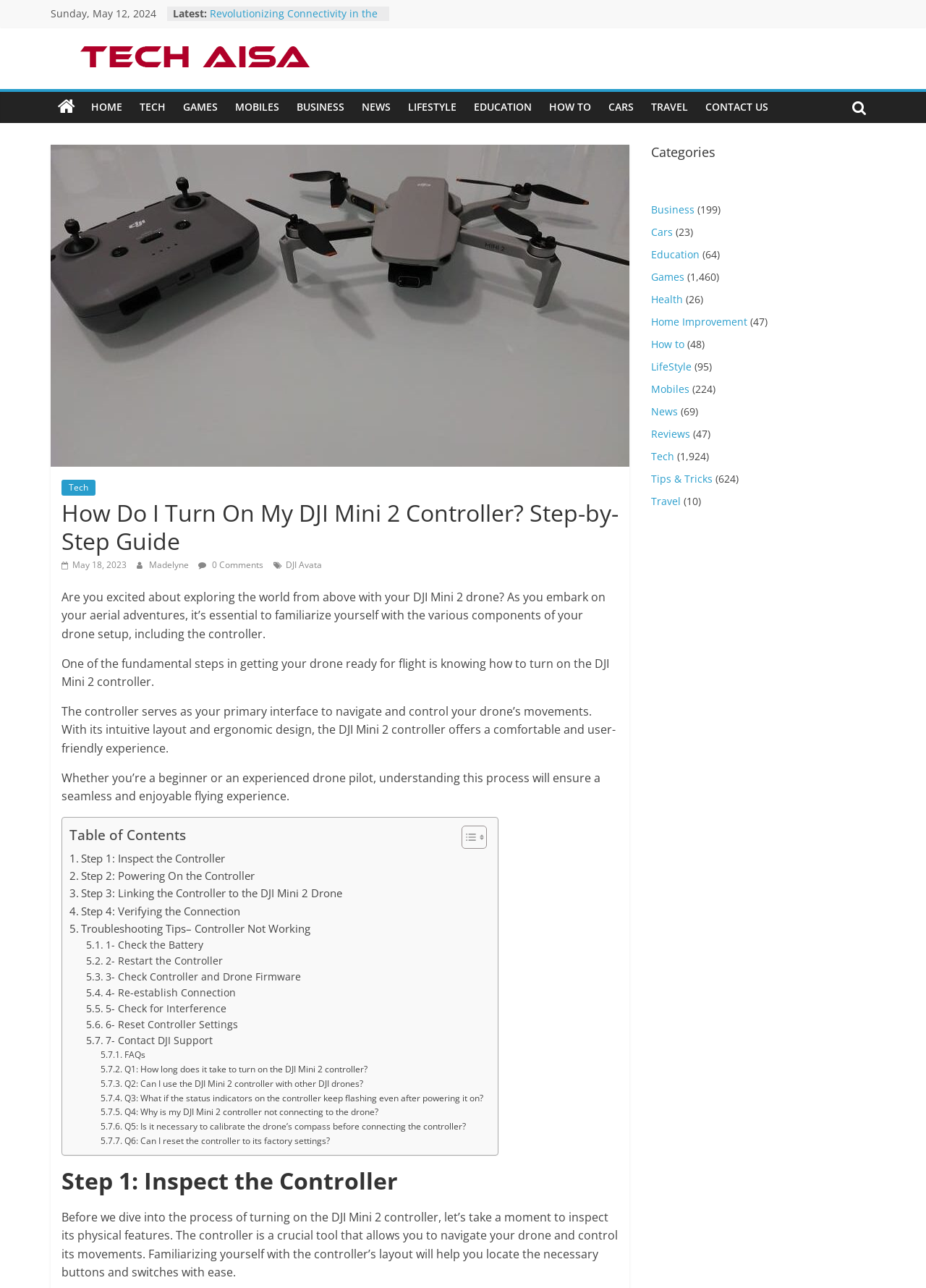Give a concise answer using only one word or phrase for this question:
How many categories are listed on the webpage?

10